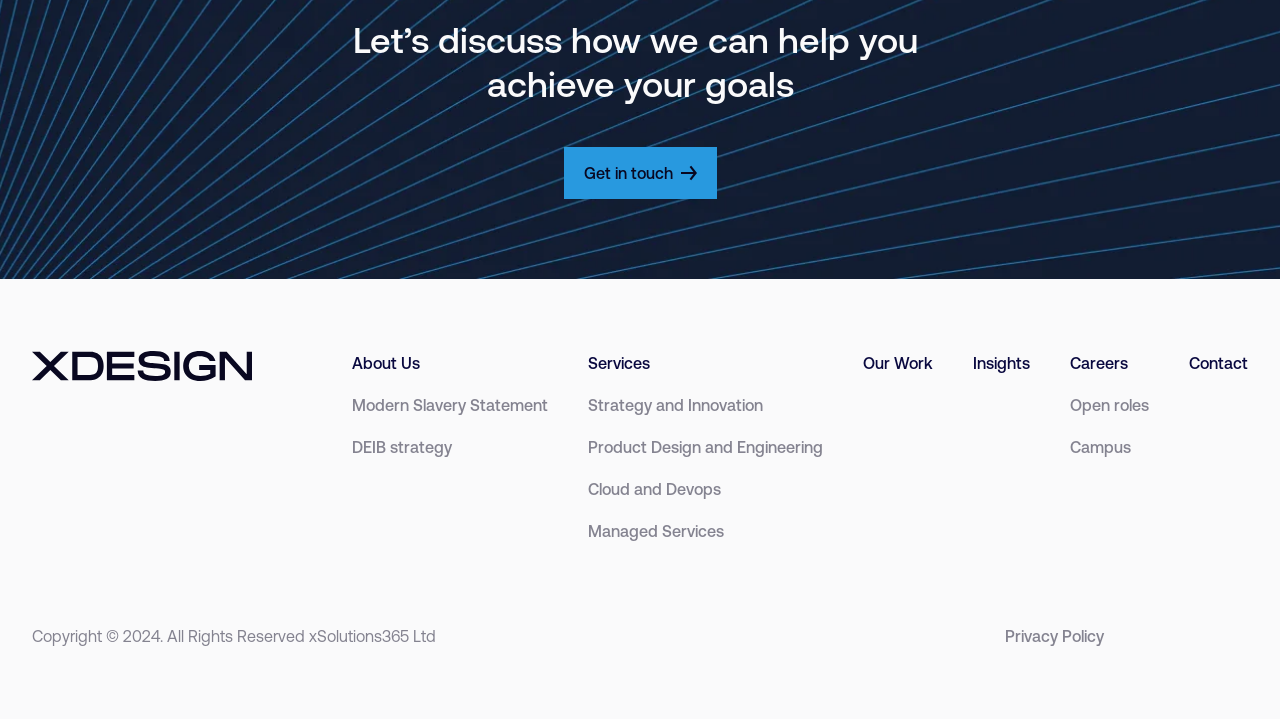Bounding box coordinates are to be given in the format (top-left x, top-left y, bottom-right x, bottom-right y). All values must be floating point numbers between 0 and 1. Provide the bounding box coordinate for the UI element described as: DEIB strategy

[0.275, 0.608, 0.353, 0.636]